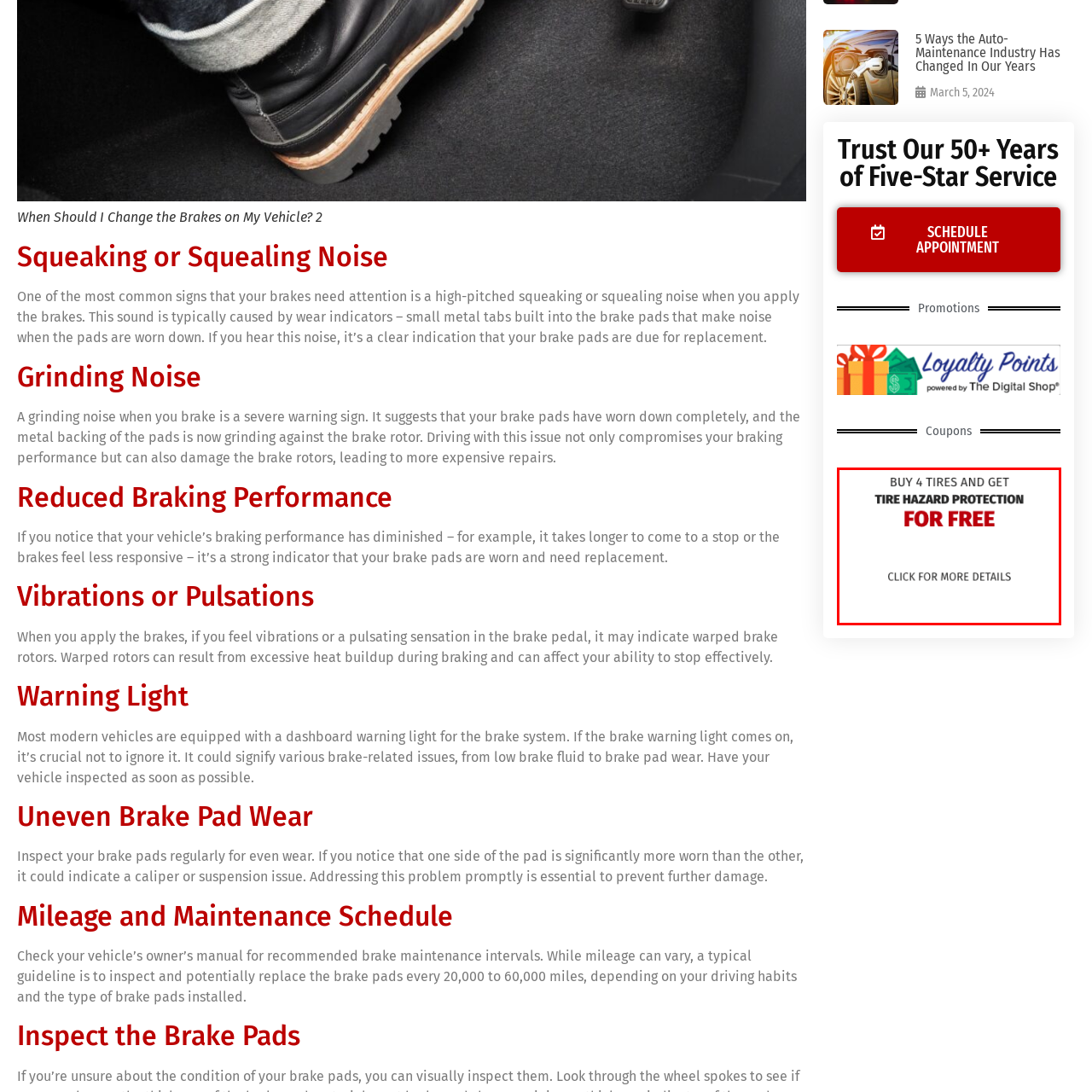What can customers do to get more information about the promotion?
Look closely at the part of the image outlined in red and give a one-word or short phrase answer.

Click for more details